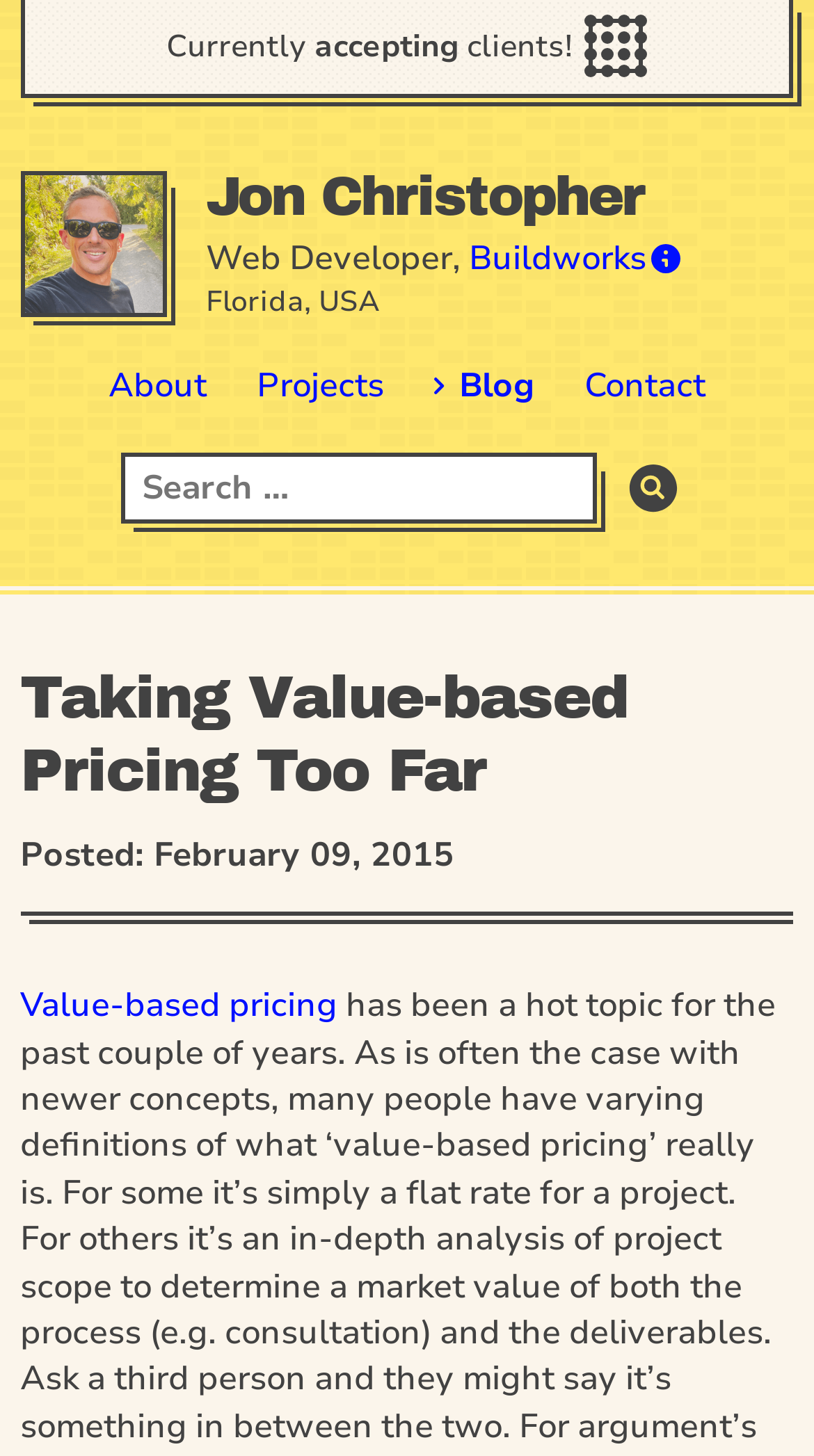What are the main sections of the webpage?
Carefully examine the image and provide a detailed answer to the question.

The main sections of the webpage can be found by looking at the link elements in the top navigation section of the webpage, which include 'About', 'Projects', 'Blog', and 'Contact'.